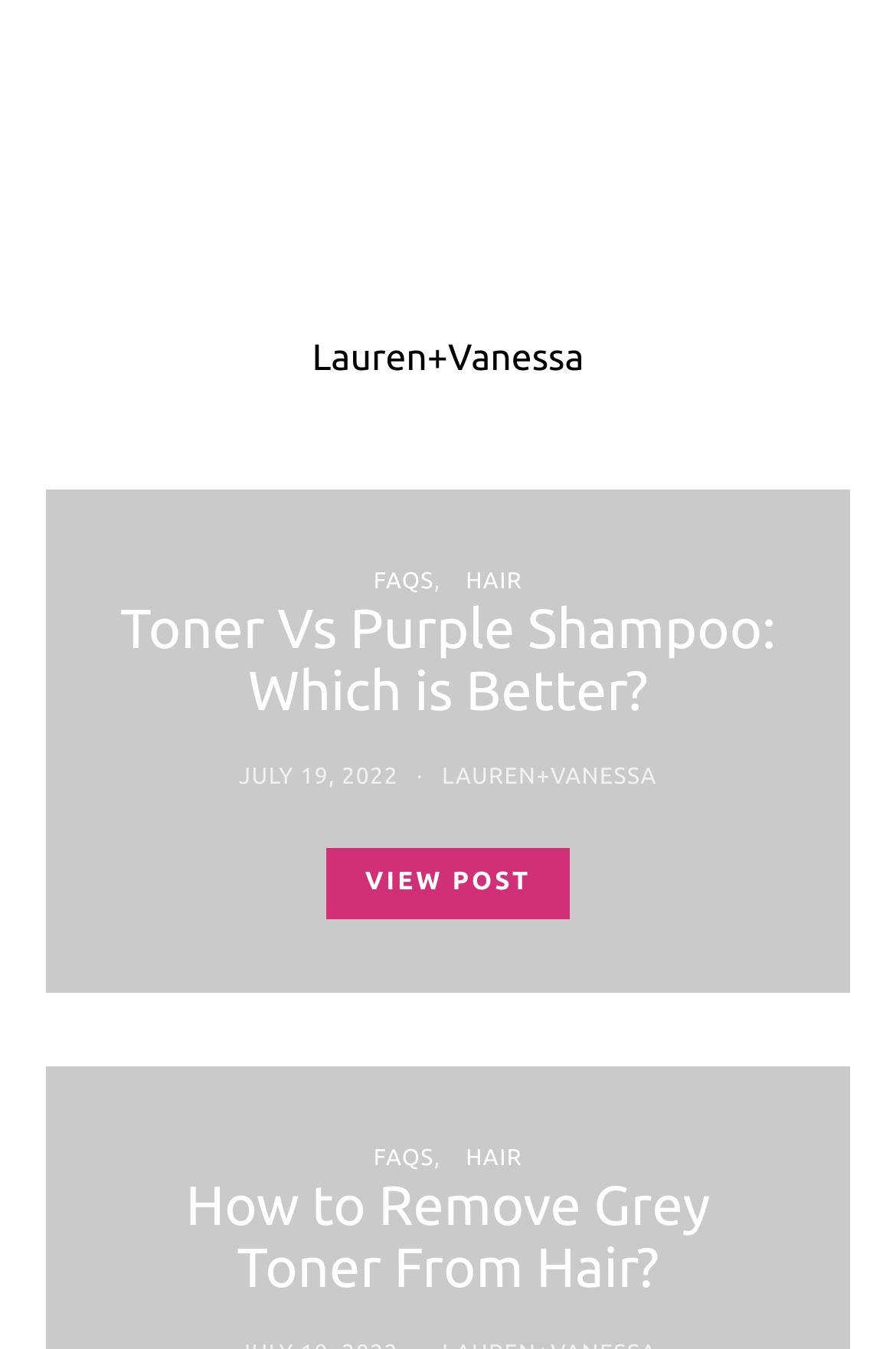Please identify the bounding box coordinates of the area that needs to be clicked to fulfill the following instruction: "View the 'Toner Vs Purple Shampoo: Which is Better?' post."

[0.133, 0.443, 0.867, 0.535]